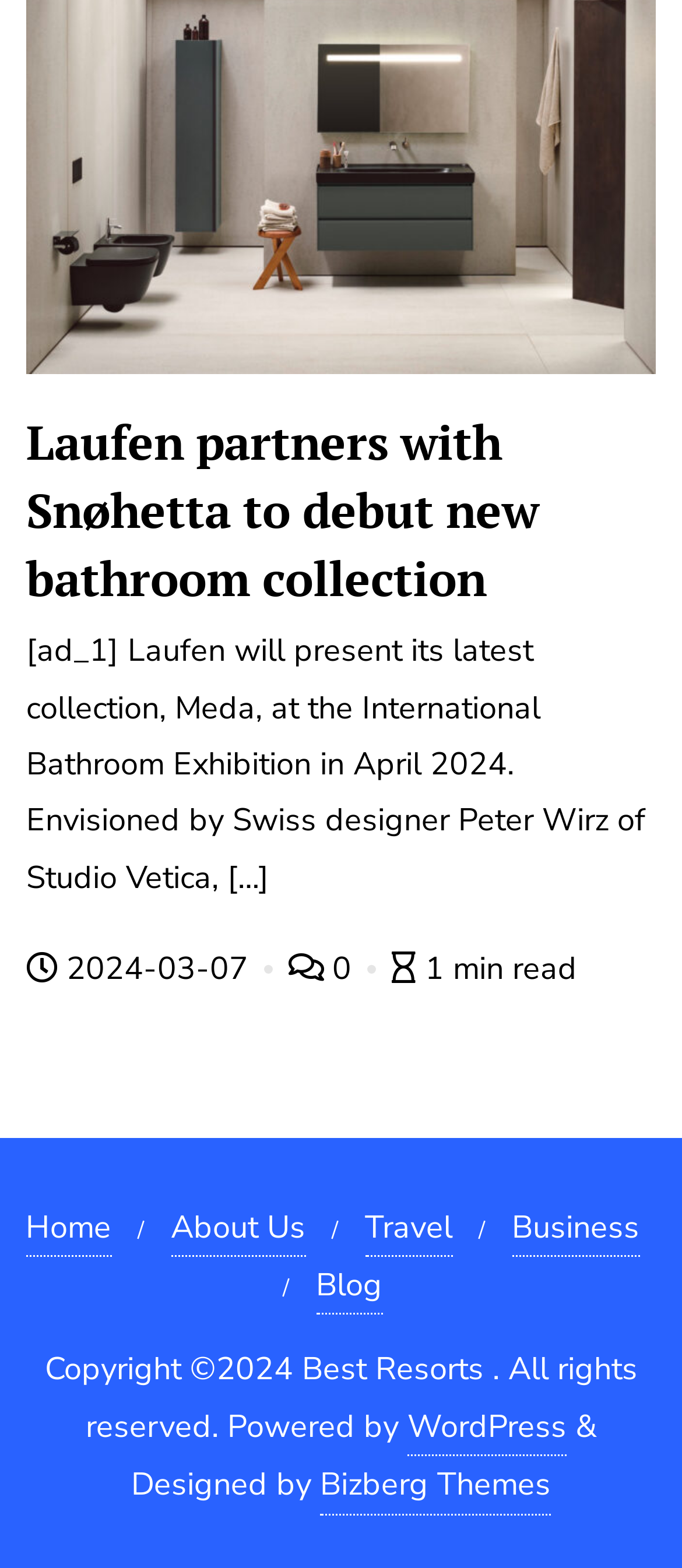Please give a concise answer to this question using a single word or phrase: 
What is the name of the company presenting a new bathroom collection?

Laufen